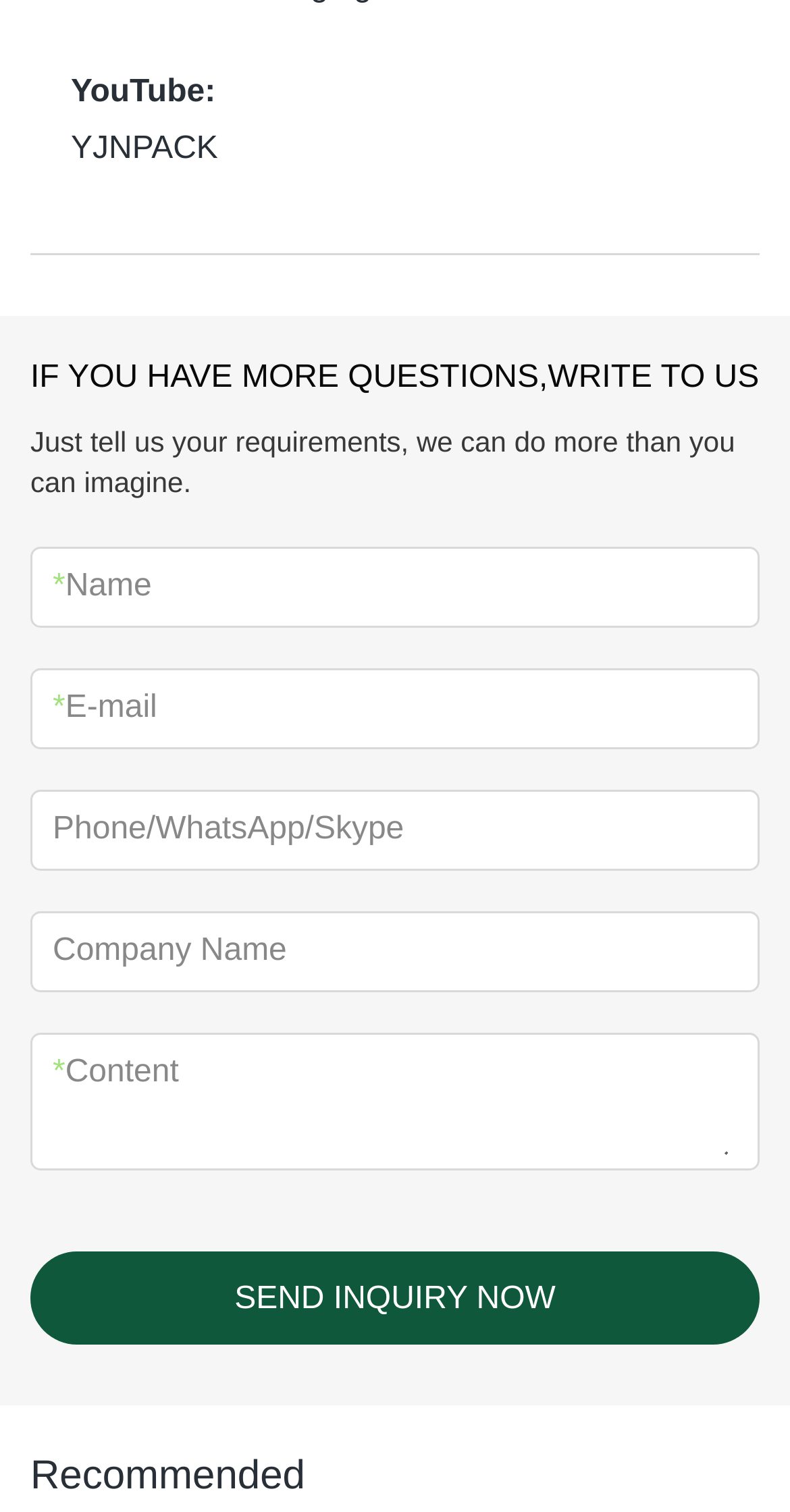What is the company's attitude towards user inquiries?
Please give a detailed and elaborate answer to the question.

The webpage has a section that says 'IF YOU HAVE MORE QUESTIONS, WRITE TO US', which suggests that the company is responsive to user inquiries and is willing to engage with users who have questions or concerns.